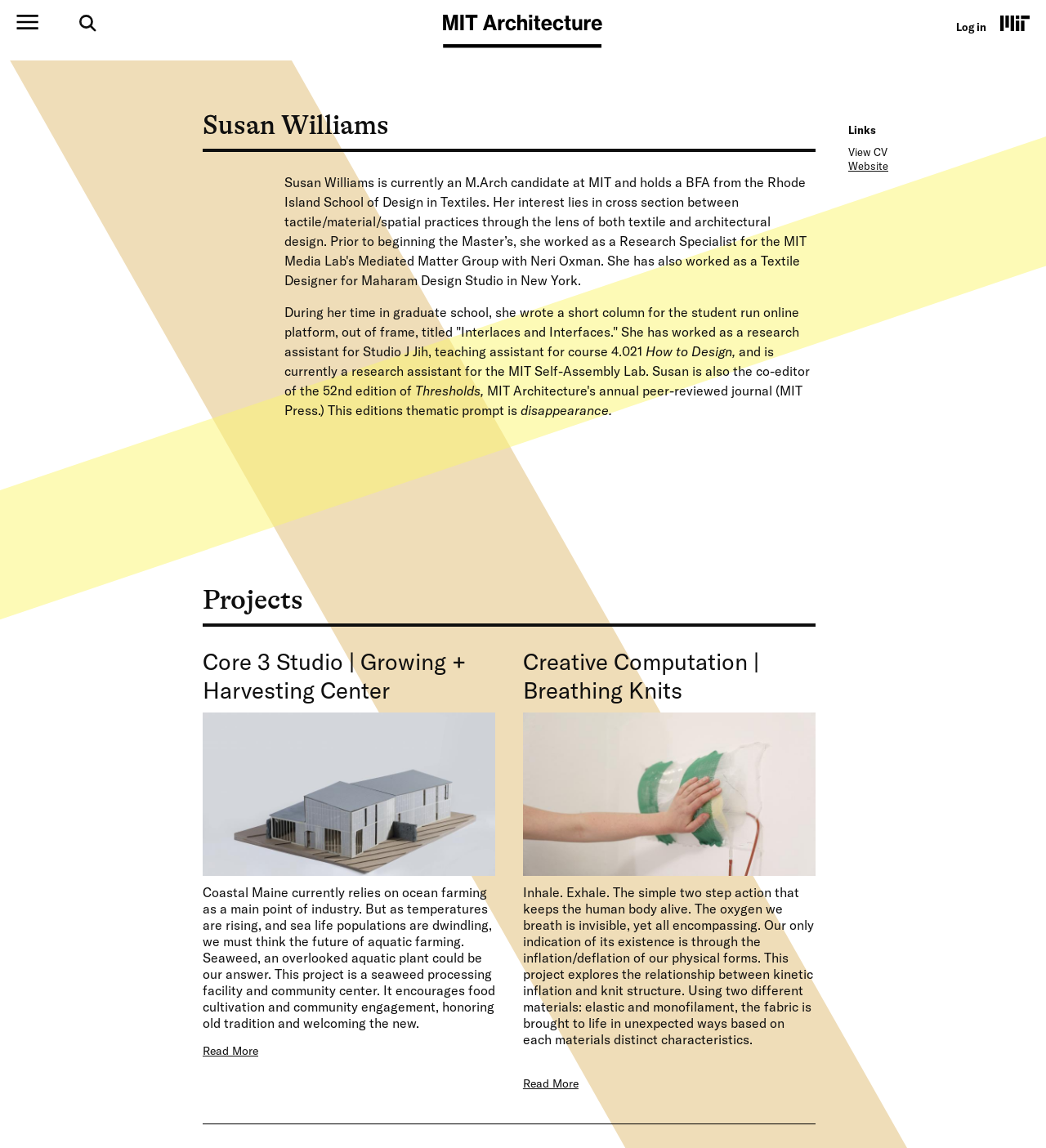What is the topic of the 'Interlaces and Interfaces' column?
Offer a detailed and exhaustive answer to the question.

The webpage mentions that Susan Williams wrote a short column for the student-run online platform 'out of frame' titled 'Interlaces and Interfaces', but it does not provide information about the topic of the column.